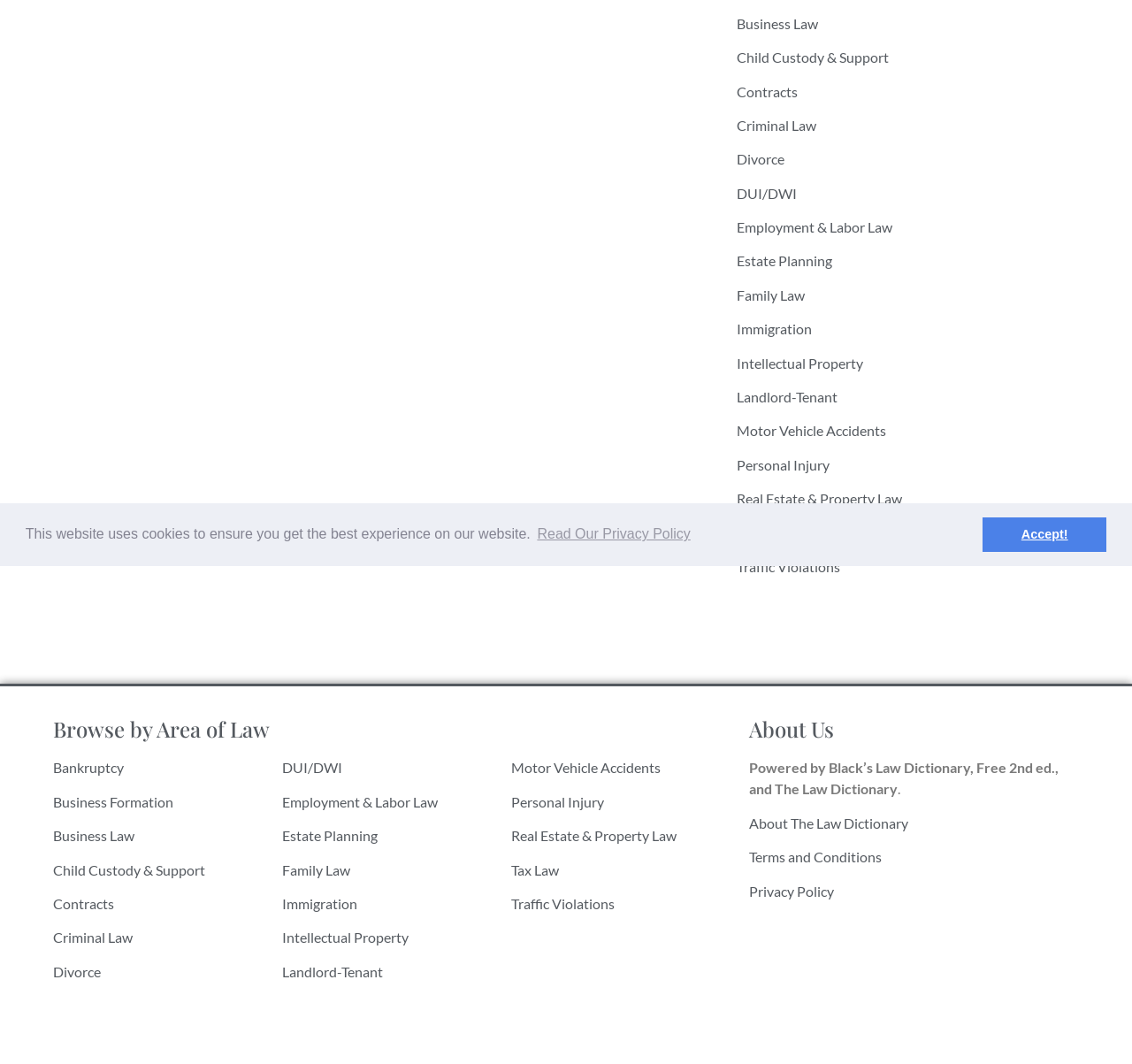Extract the bounding box coordinates for the UI element described as: "Real Estate & Property Law".

[0.451, 0.777, 0.597, 0.793]